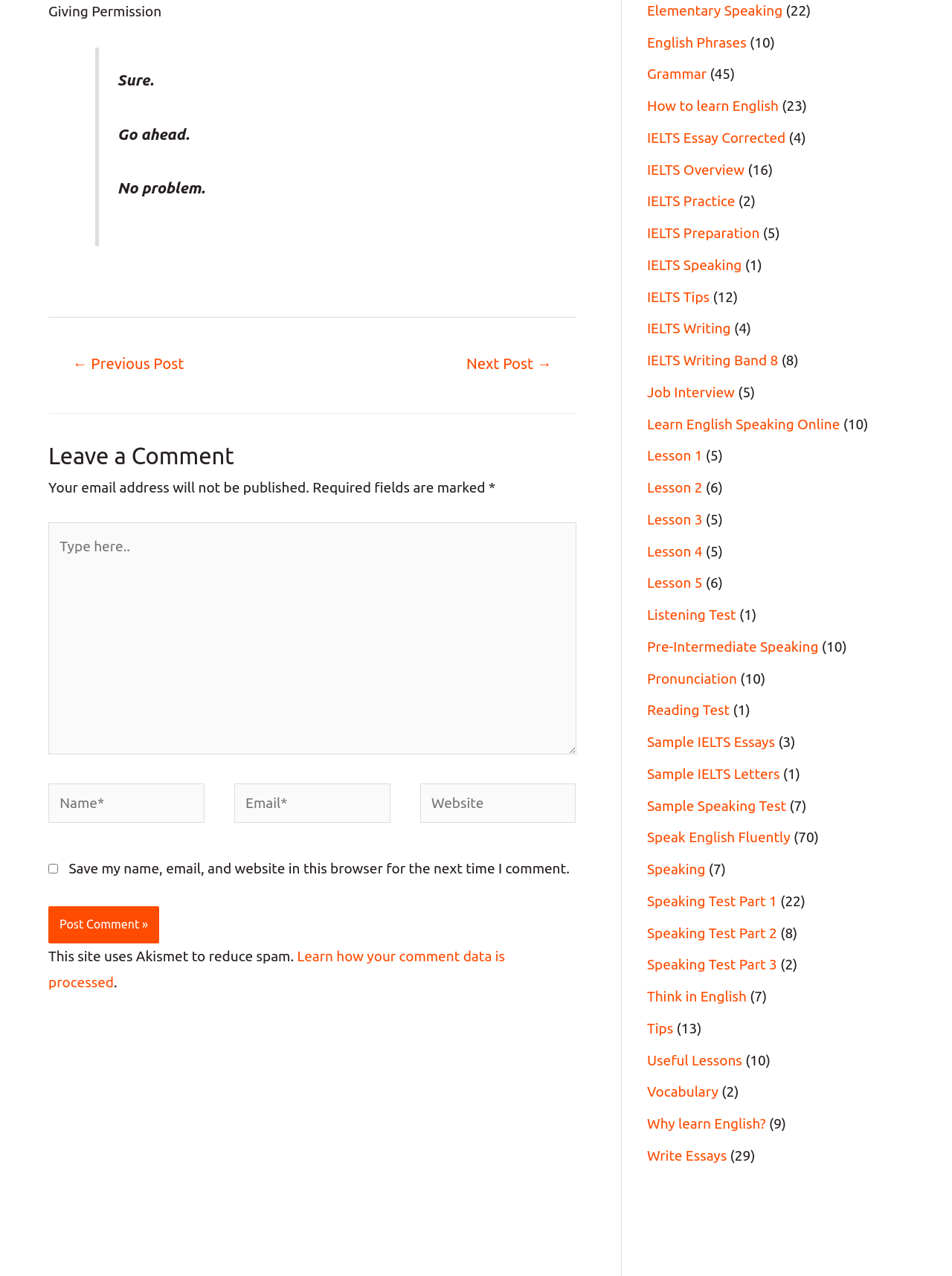Please identify the bounding box coordinates of where to click in order to follow the instruction: "Click the 'Learn how your comment data is processed' link".

[0.051, 0.743, 0.53, 0.776]